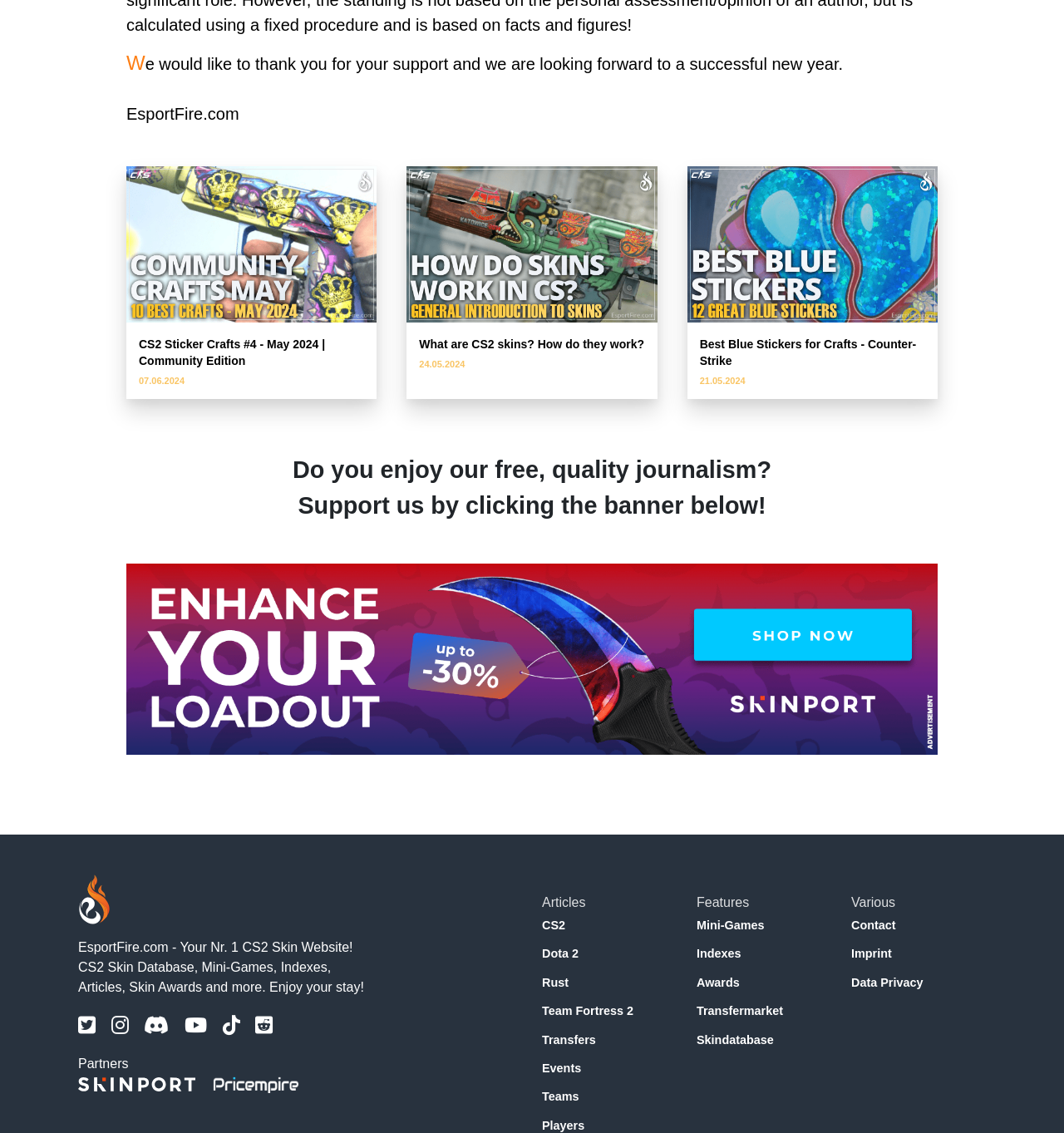Bounding box coordinates are given in the format (top-left x, top-left y, bottom-right x, bottom-right y). All values should be floating point numbers between 0 and 1. Provide the bounding box coordinate for the UI element described as: alt="Skinport Logo"

[0.073, 0.95, 0.187, 0.962]